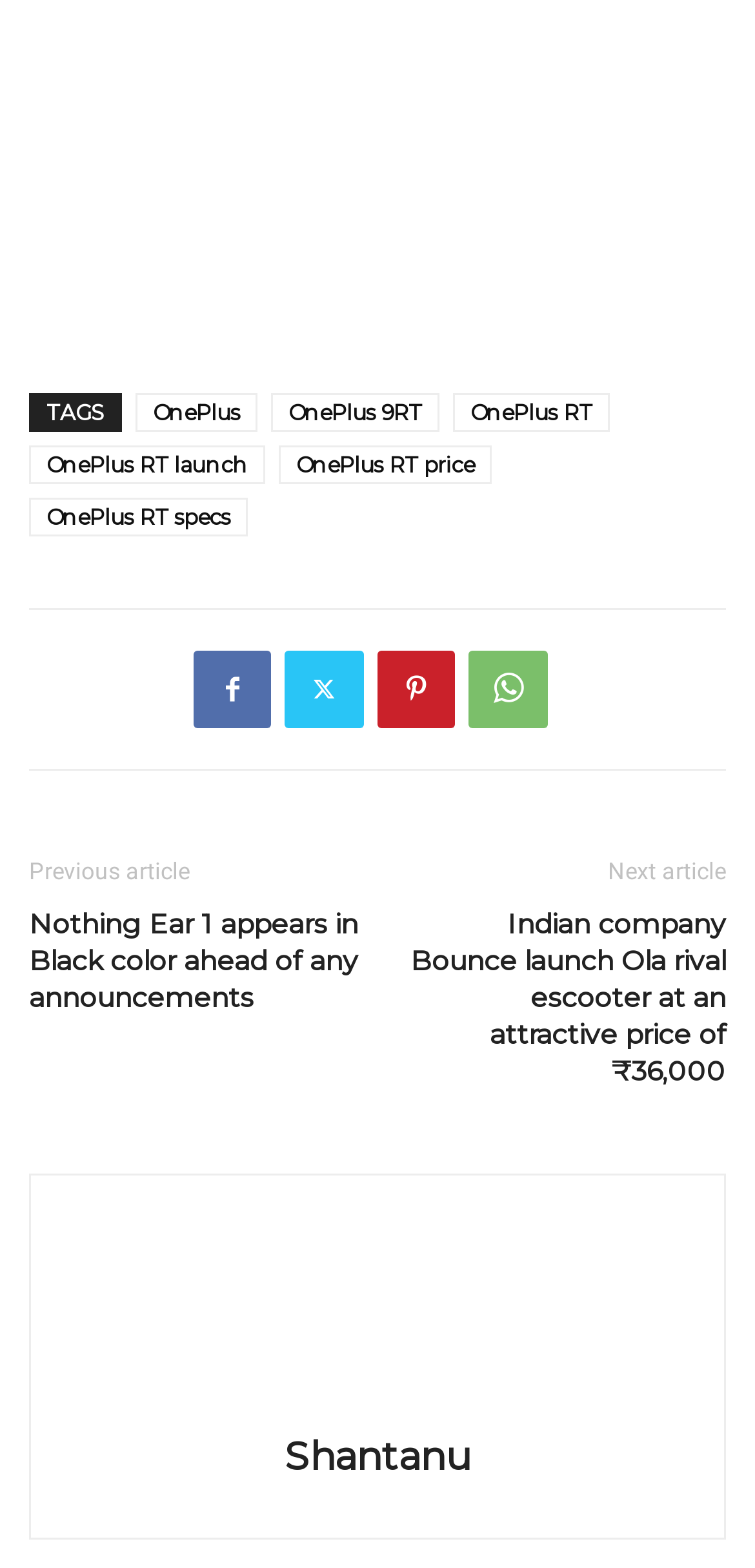Based on the image, provide a detailed and complete answer to the question: 
How many social media icons are in the footer?

I counted the number of link elements with Unicode characters representing social media icons, which are , , , and .